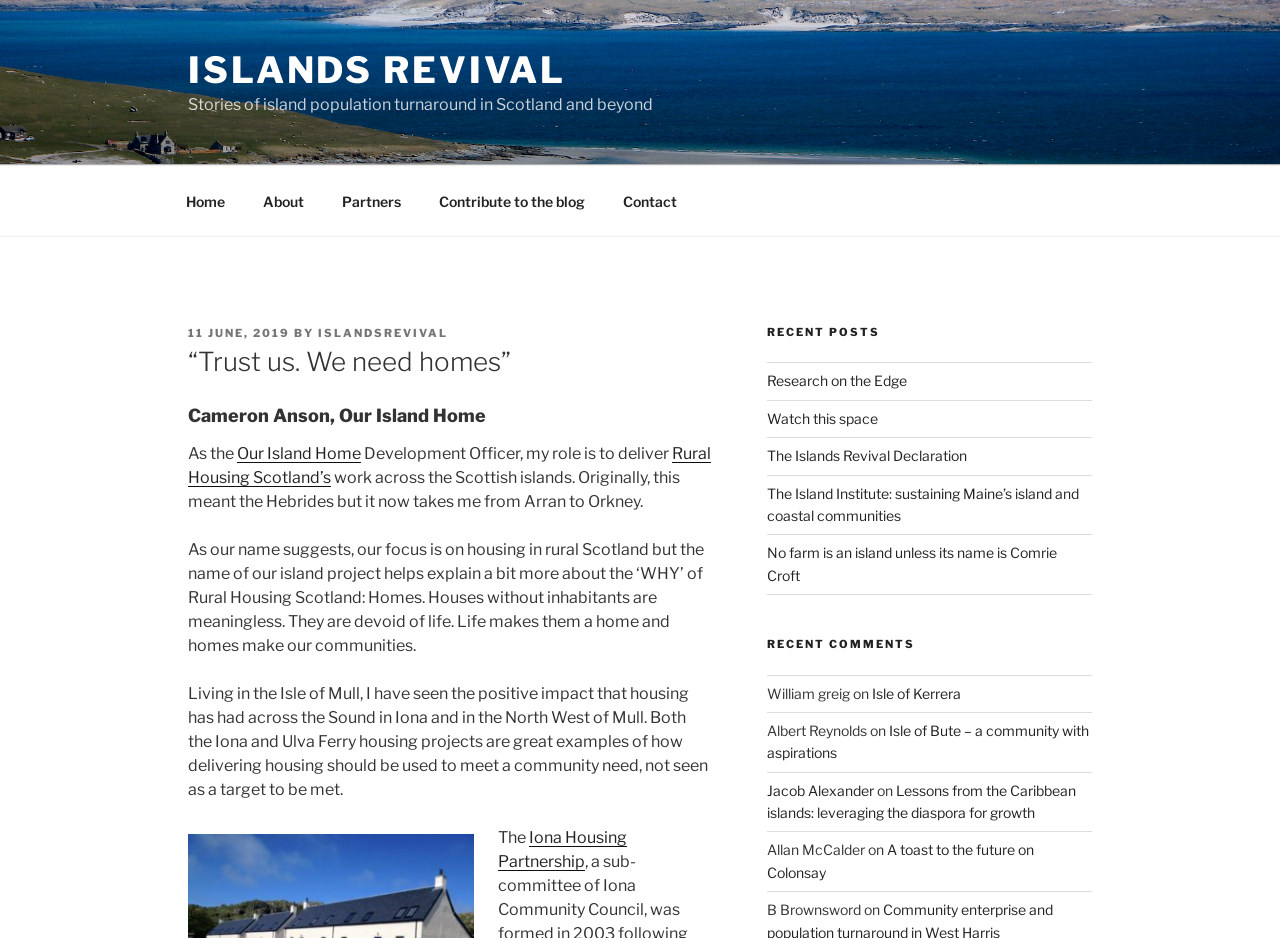Determine the coordinates of the bounding box for the clickable area needed to execute this instruction: "add to cart".

None